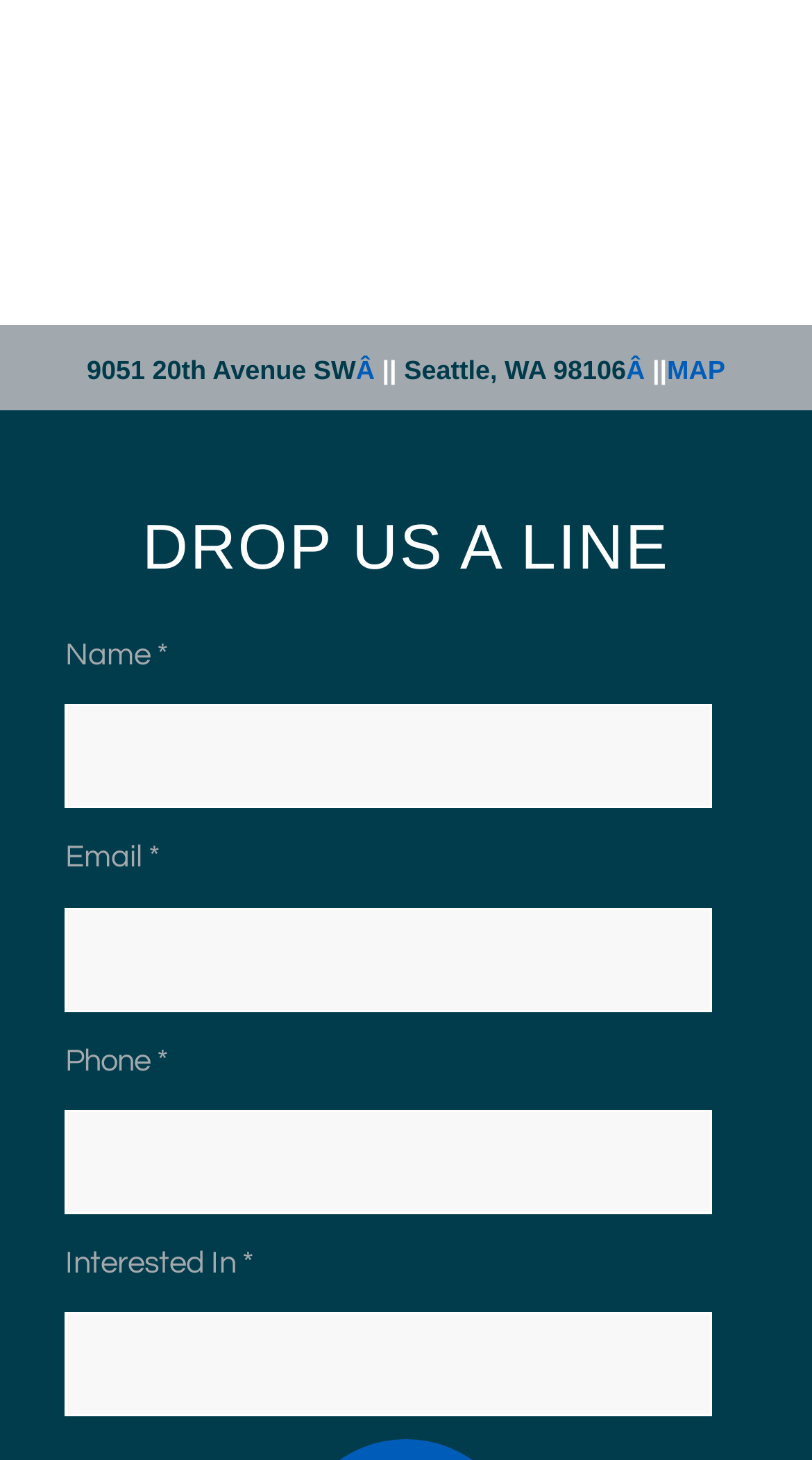Extract the bounding box coordinates of the UI element described by: "parent_node: Email * name="avia_2_1"". The coordinates should include four float numbers ranging from 0 to 1, e.g., [left, top, right, bottom].

[0.08, 0.621, 0.878, 0.693]